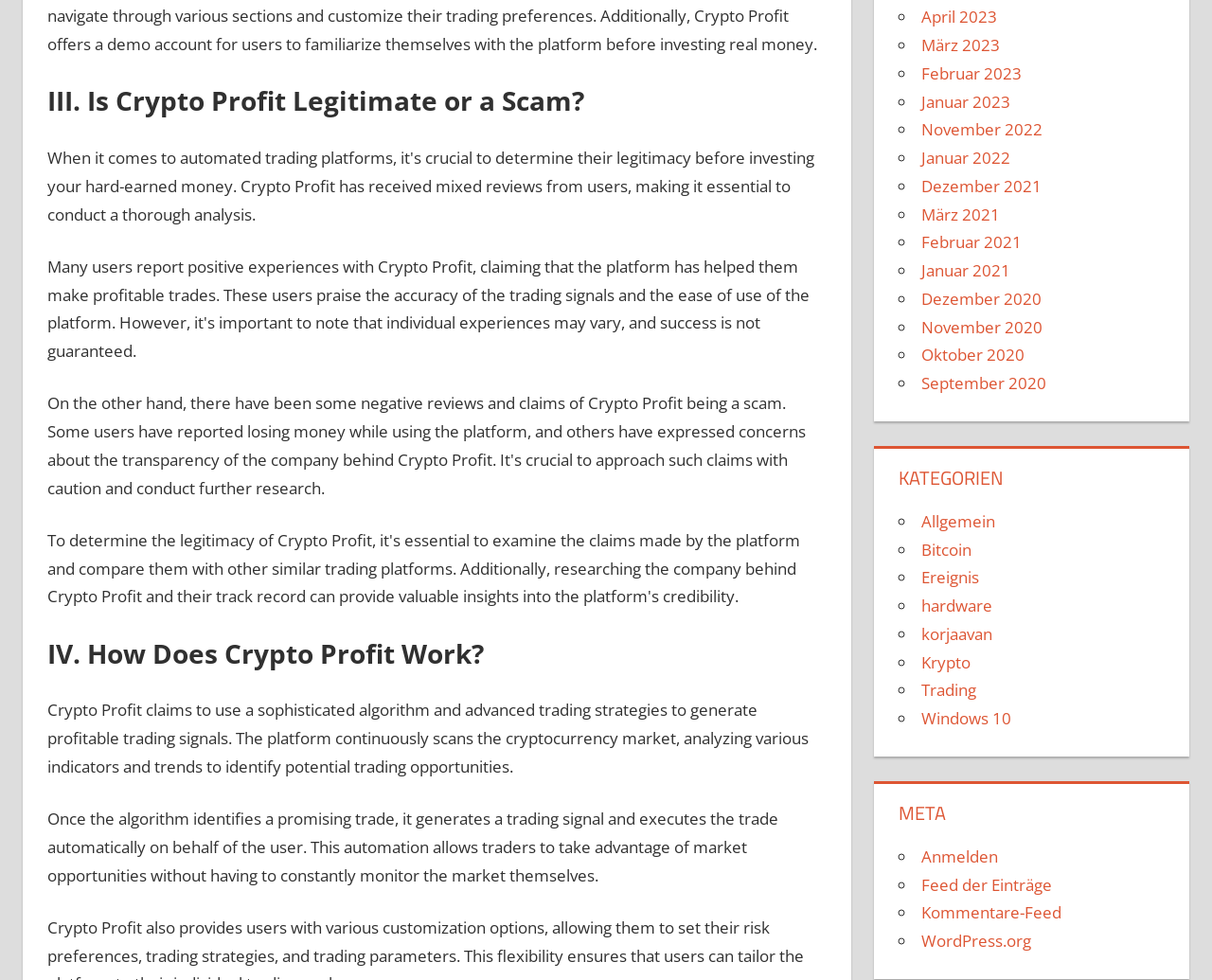What is the purpose of the Crypto Profit platform?
Using the information presented in the image, please offer a detailed response to the question.

I read the StaticText elements and found that the Crypto Profit platform uses a sophisticated algorithm to automate trading, allowing traders to take advantage of market opportunities without constant monitoring.